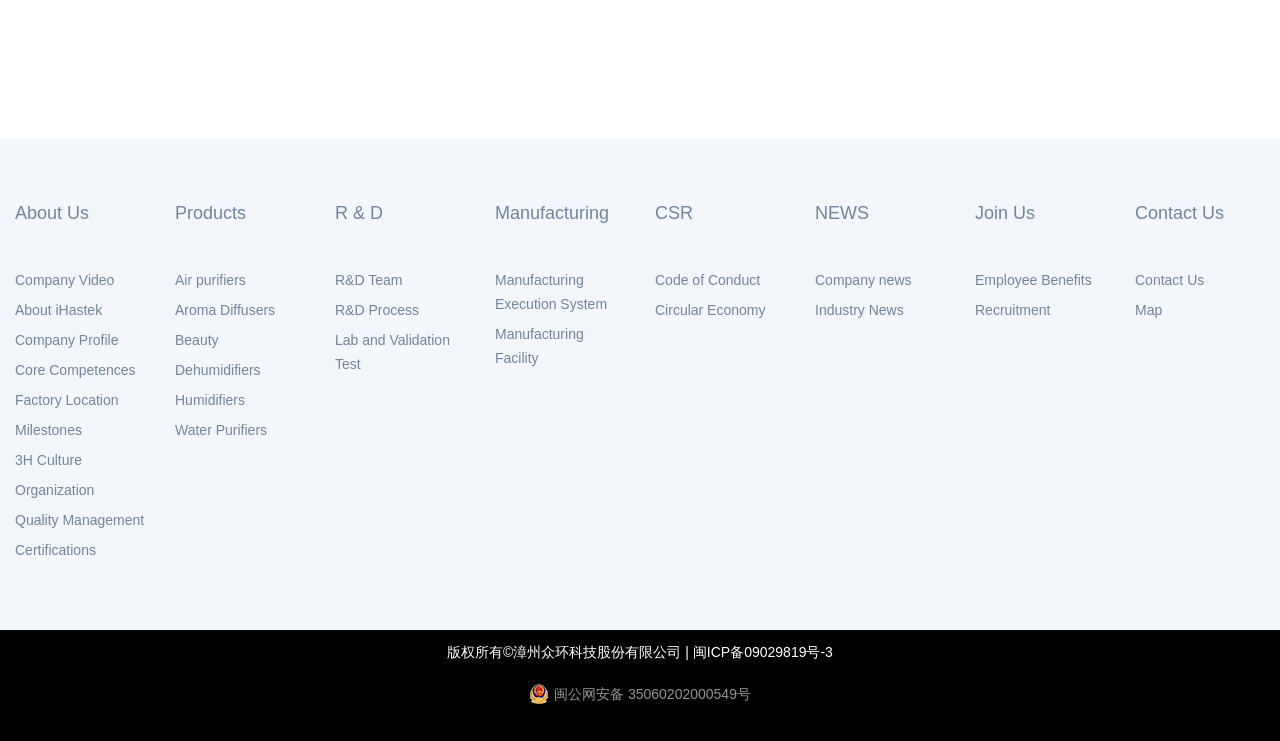How many headings are there on the webpage?
Please give a well-detailed answer to the question.

I counted the number of headings on the webpage, which are 'About Us', 'Products', 'R & D', 'Manufacturing', 'CSR', 'NEWS', 'Join Us', and 'Contact Us'. There are 8 headings in total.